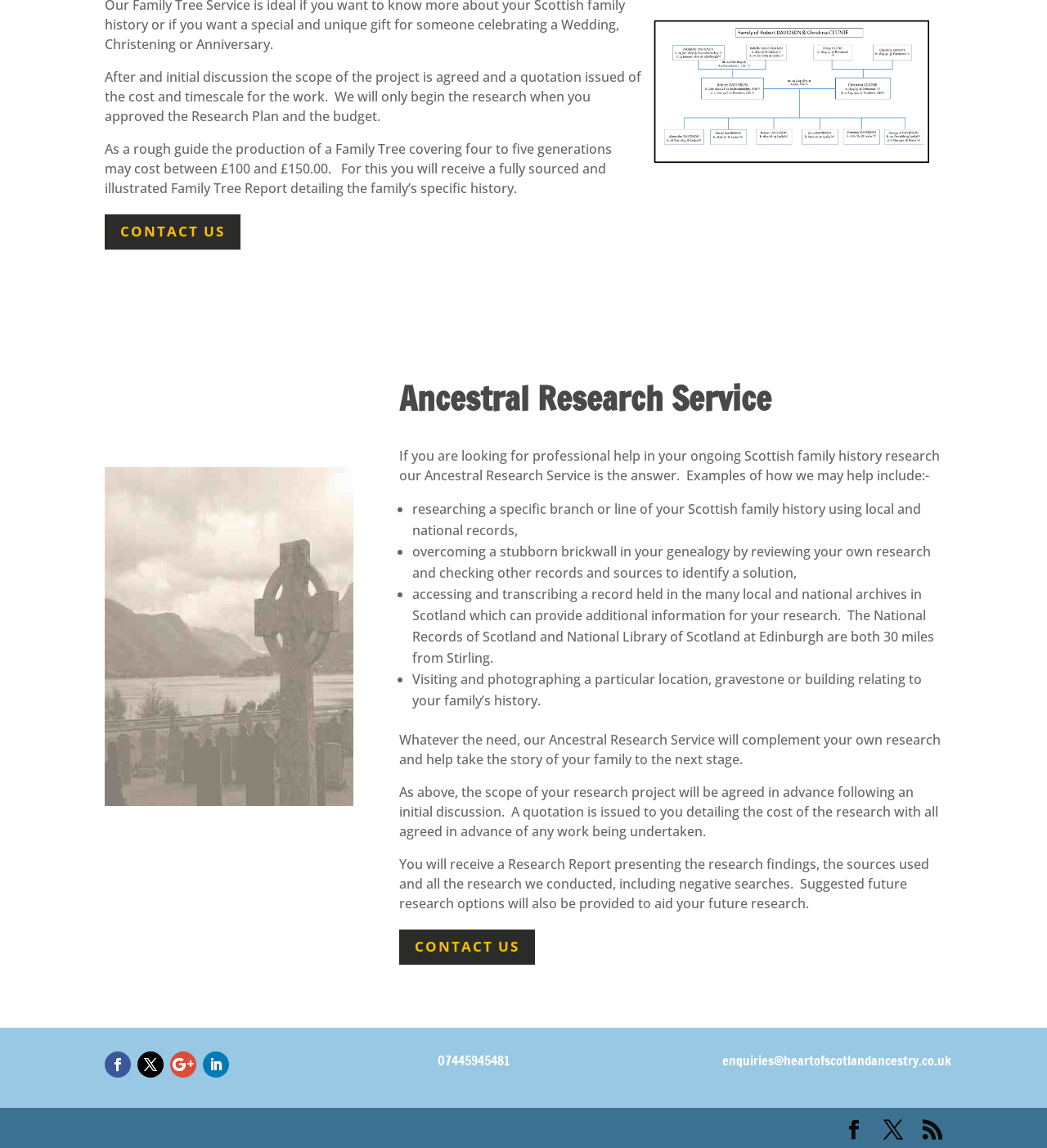Determine the bounding box for the described HTML element: "Contact Us". Ensure the coordinates are four float numbers between 0 and 1 in the format [left, top, right, bottom].

[0.1, 0.187, 0.23, 0.218]